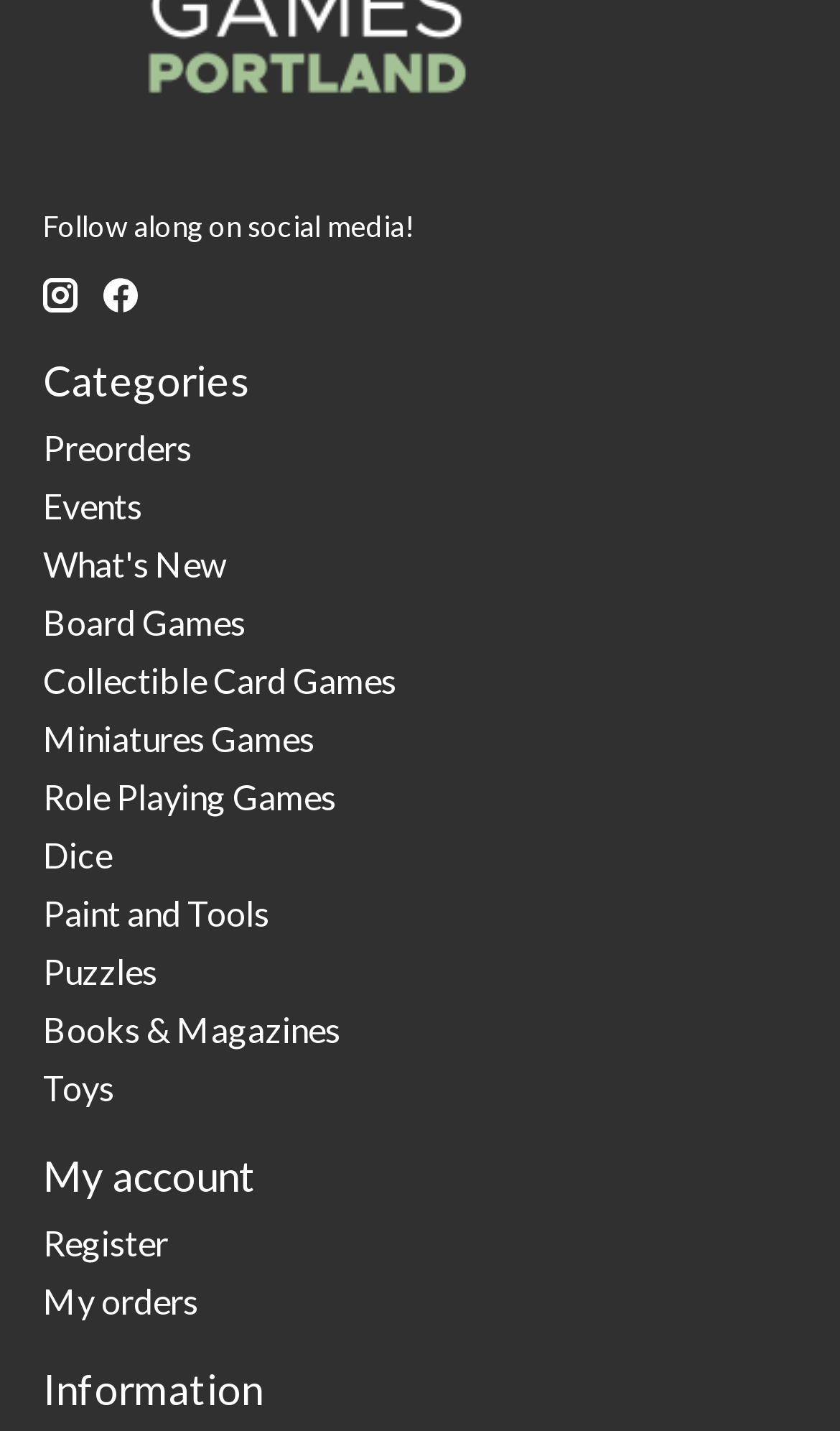Find and indicate the bounding box coordinates of the region you should select to follow the given instruction: "Register".

[0.051, 0.853, 0.2, 0.882]